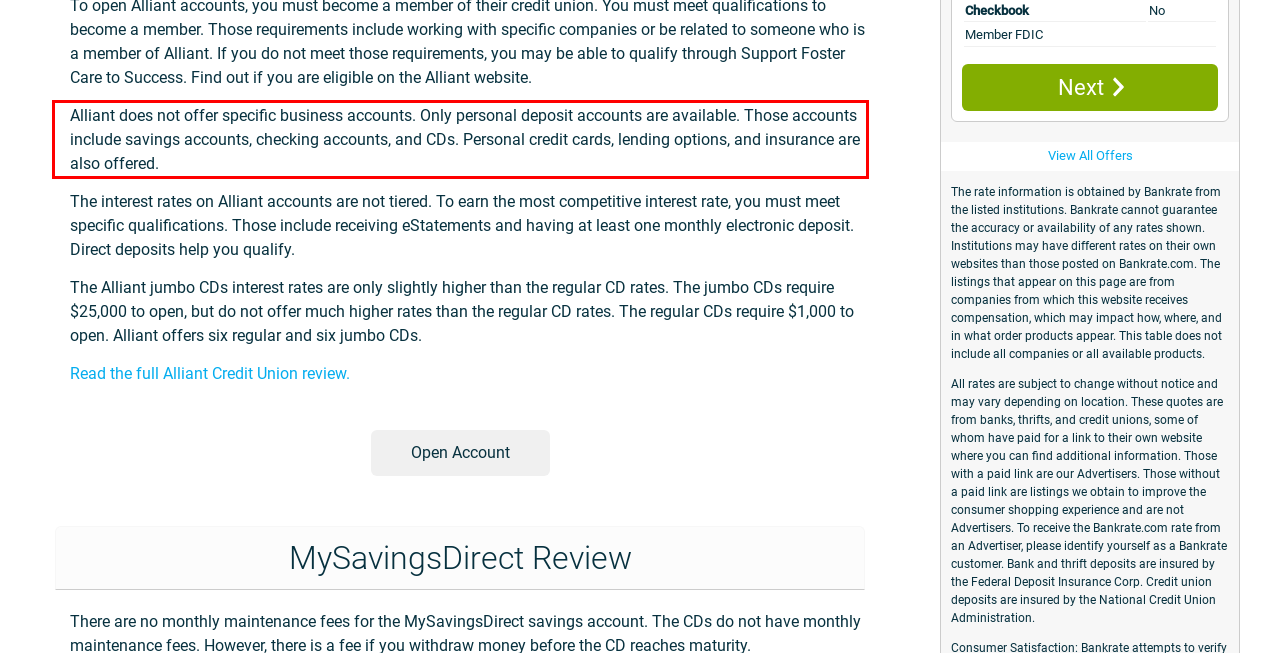Given a screenshot of a webpage with a red bounding box, please identify and retrieve the text inside the red rectangle.

Alliant does not offer specific business accounts. Only personal deposit accounts are available. Those accounts include savings accounts, checking accounts, and CDs. Personal credit cards, lending options, and insurance are also offered.